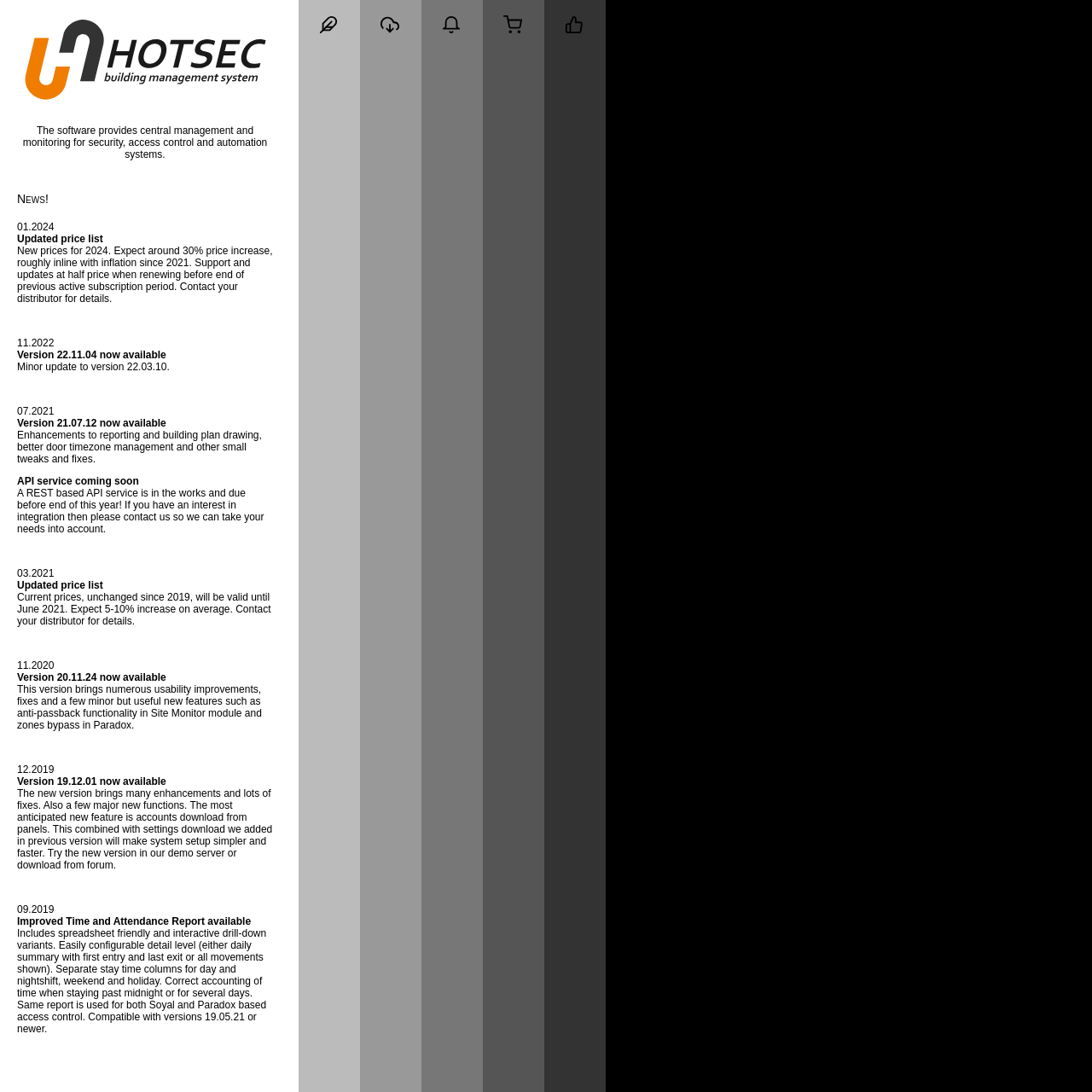Answer briefly with one word or phrase:
What is the purpose of the API service?

Integration